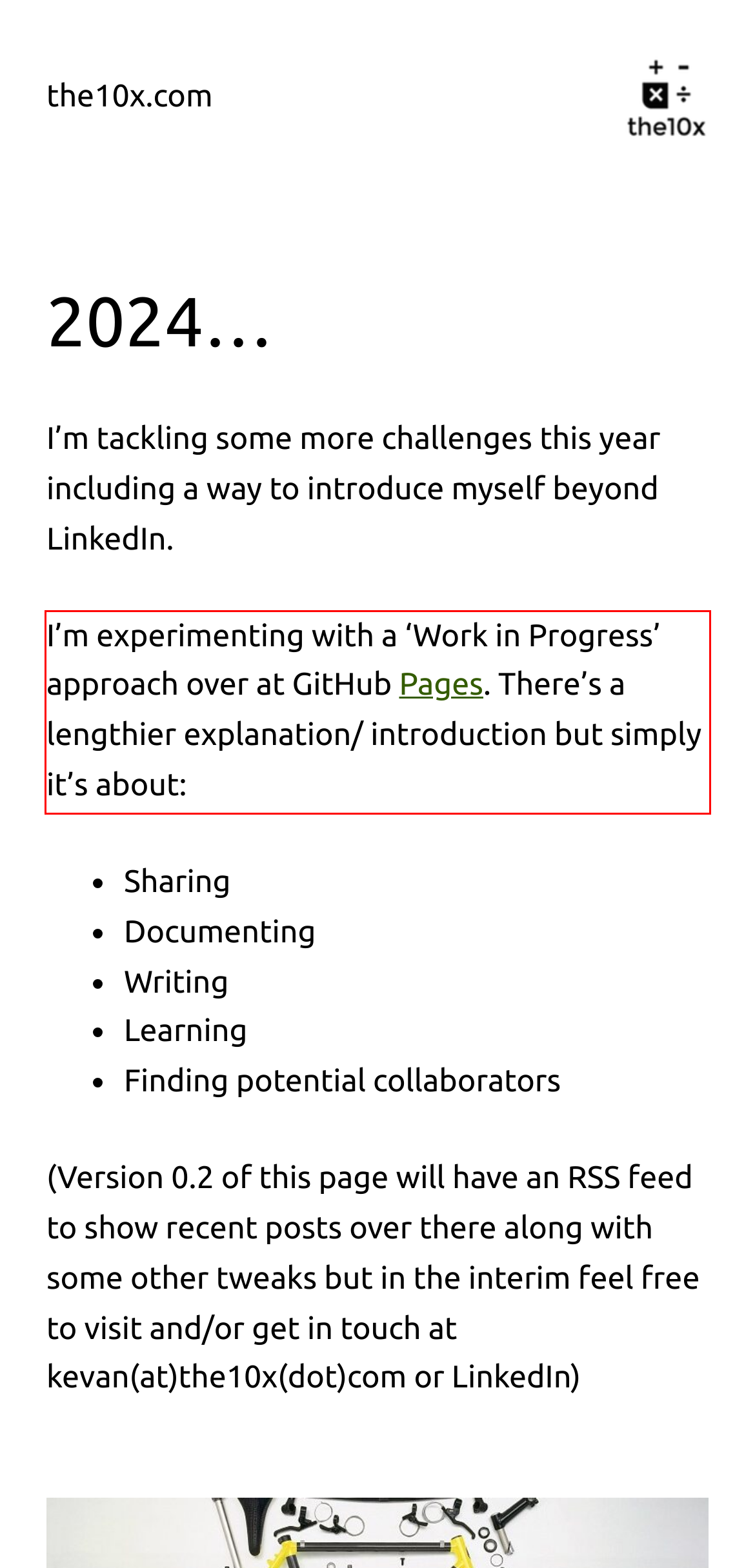You are presented with a screenshot containing a red rectangle. Extract the text found inside this red bounding box.

I’m experimenting with a ‘Work in Progress’ approach over at GitHub Pages. There’s a lengthier explanation/ introduction but simply it’s about: